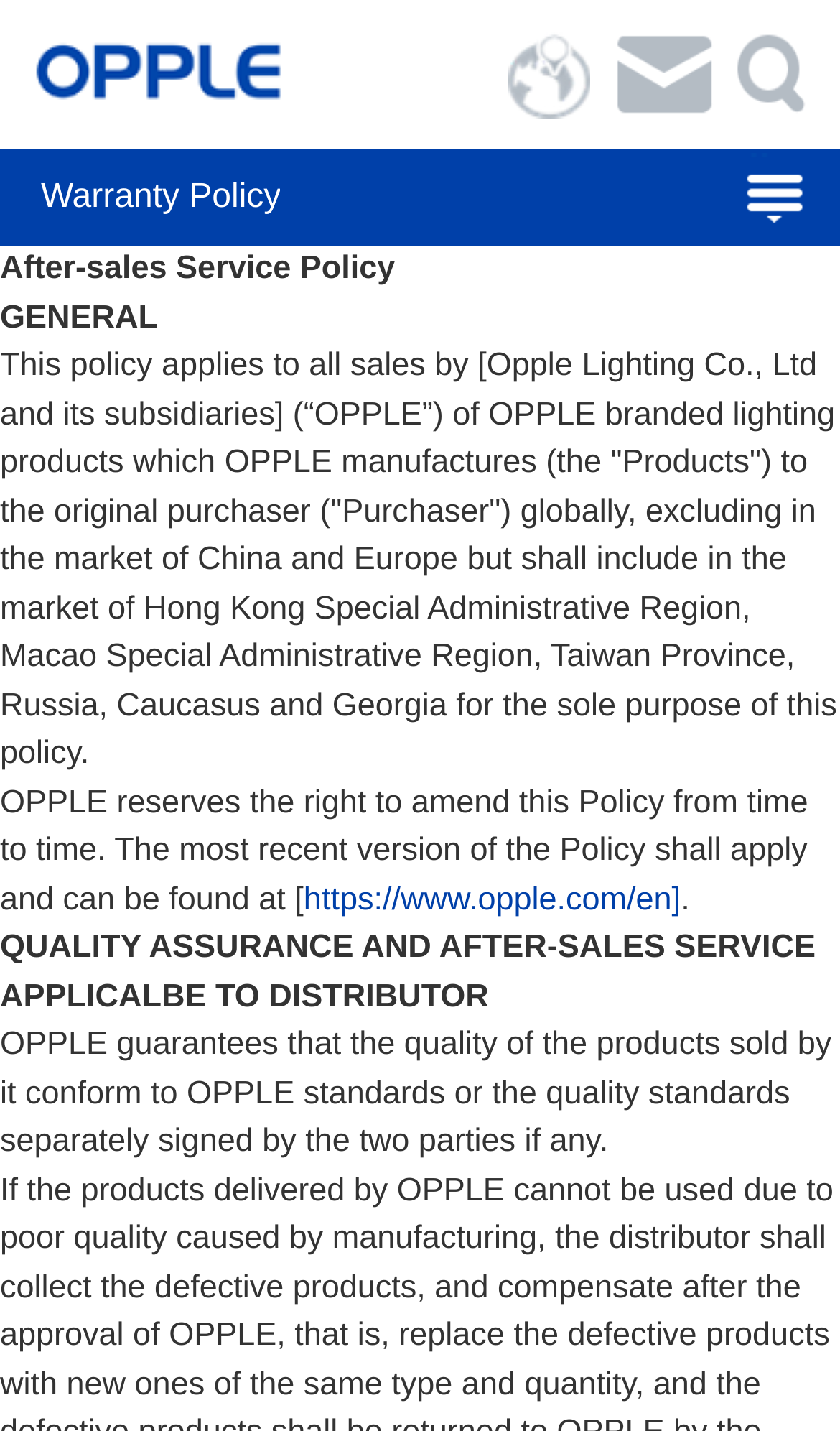Based on the description "Mobile Domain Switch", find the bounding box of the specified UI element.

[0.605, 0.023, 0.723, 0.08]